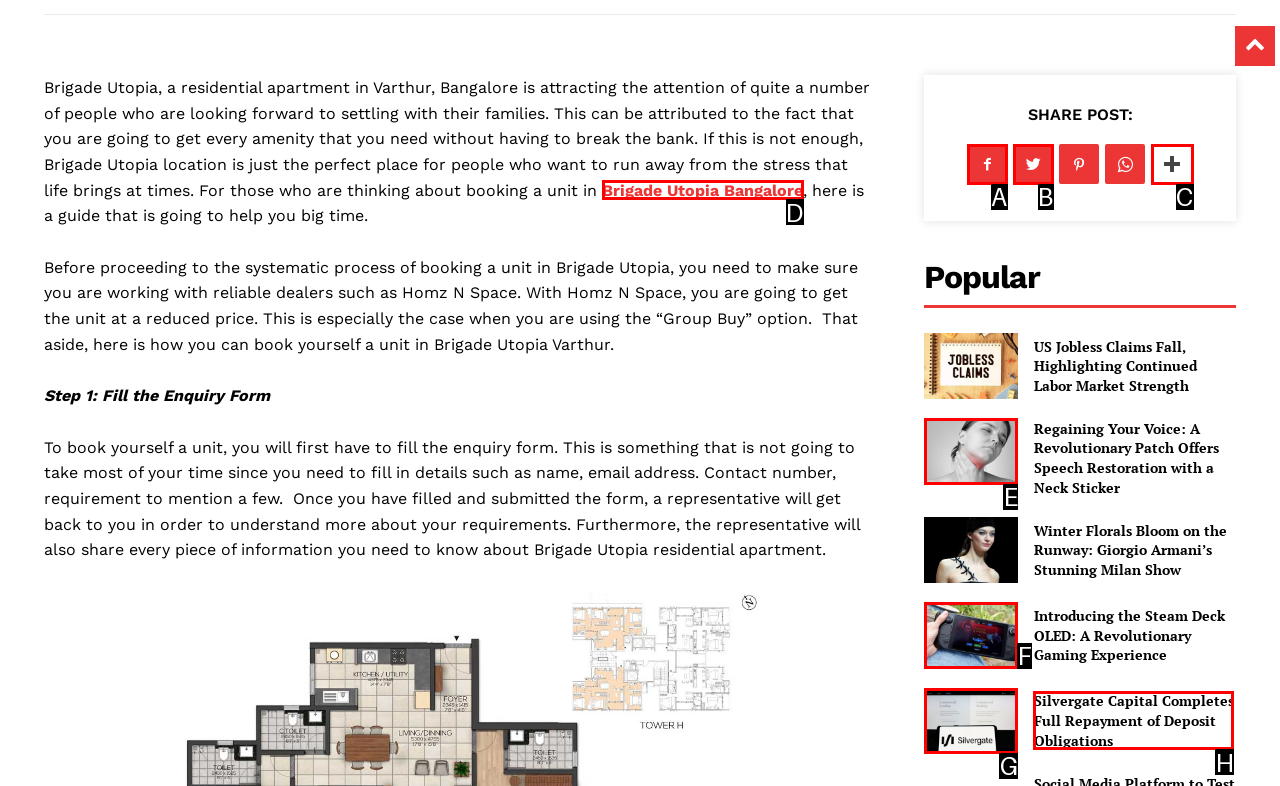From the choices provided, which HTML element best fits the description: Twitter? Answer with the appropriate letter.

B